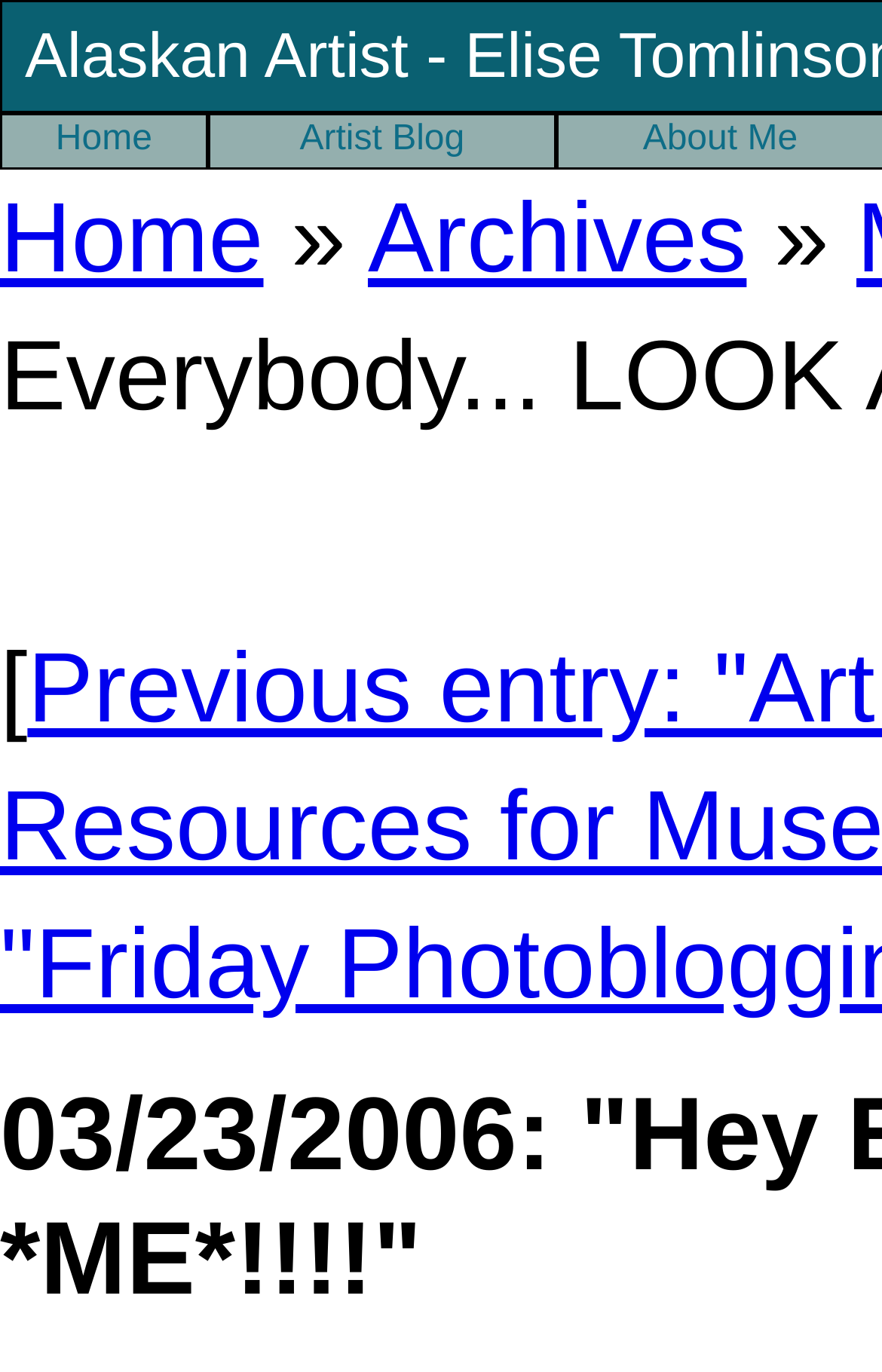Using the description: "Home", identify the bounding box of the corresponding UI element in the screenshot.

[0.063, 0.088, 0.173, 0.116]